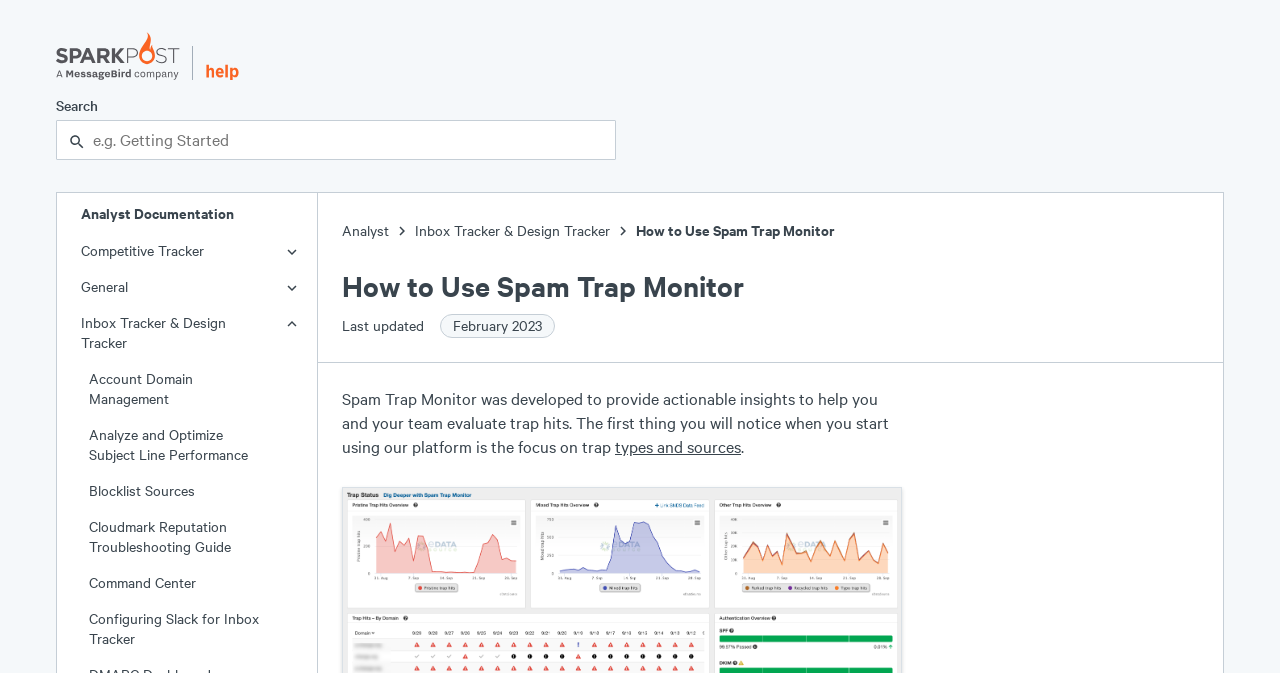Determine the bounding box coordinates of the section to be clicked to follow the instruction: "Search for something". The coordinates should be given as four float numbers between 0 and 1, formatted as [left, top, right, bottom].

[0.044, 0.143, 0.481, 0.238]